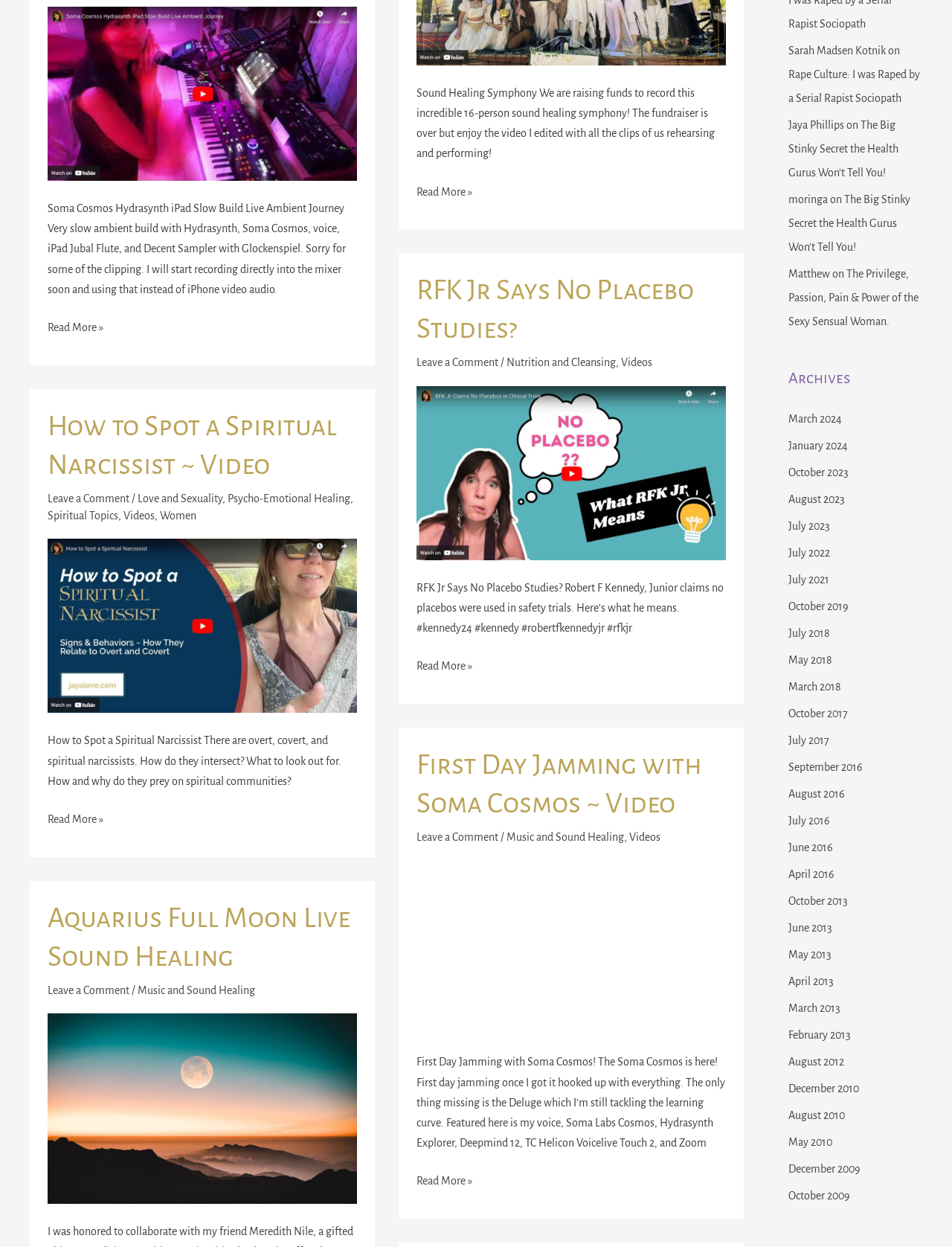What is the author's name?
Based on the screenshot, answer the question with a single word or phrase.

Sarah Madsen Kotnik